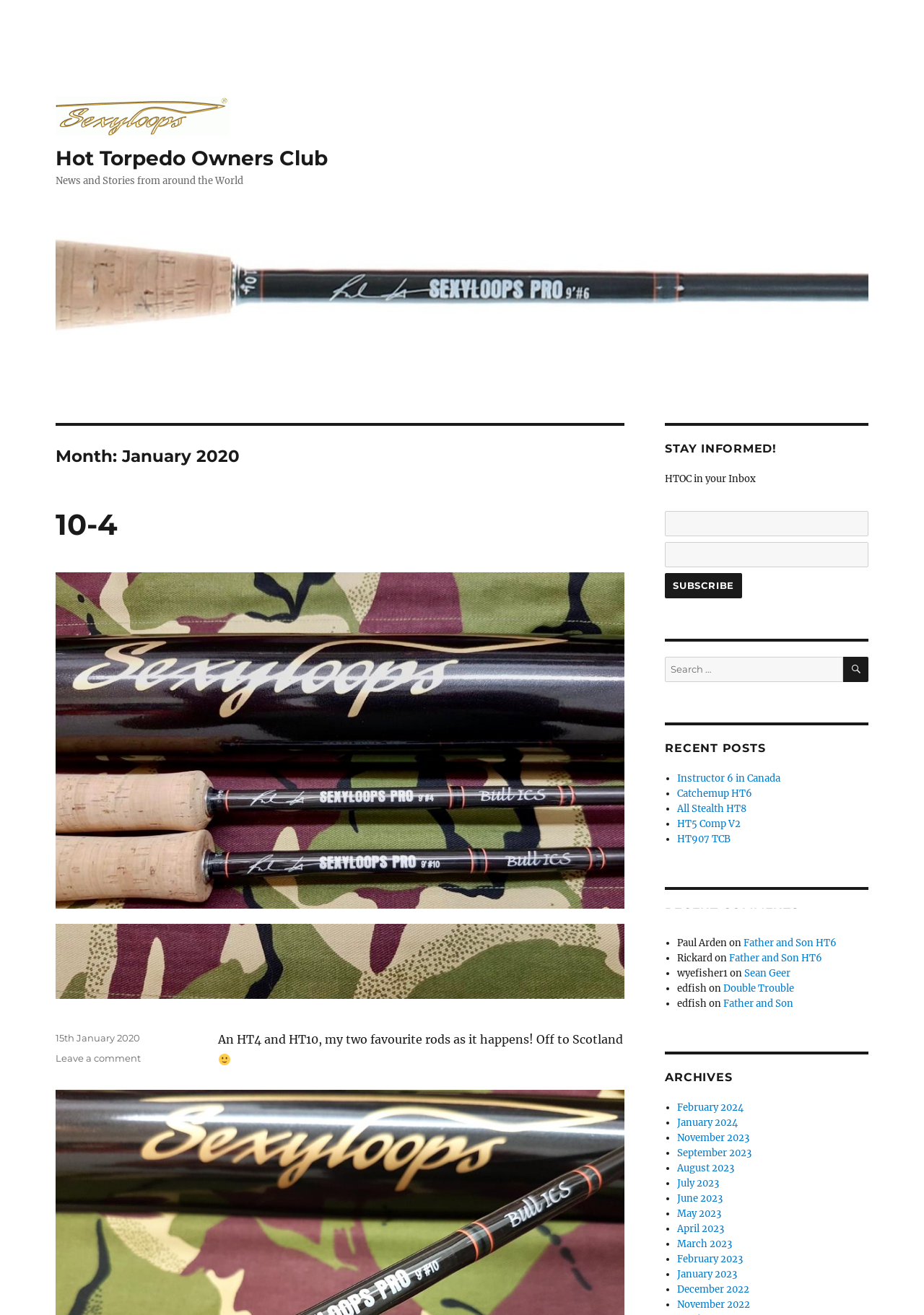How can users stay informed about the club?
Provide a thorough and detailed answer to the question.

The webpage provides a section 'STAY INFORMED!' where users can enter their email address and subscribe to receive updates from the club, as indicated by the text 'HTOC in your Inbox' and the presence of a textbox and a 'Subscribe' button.